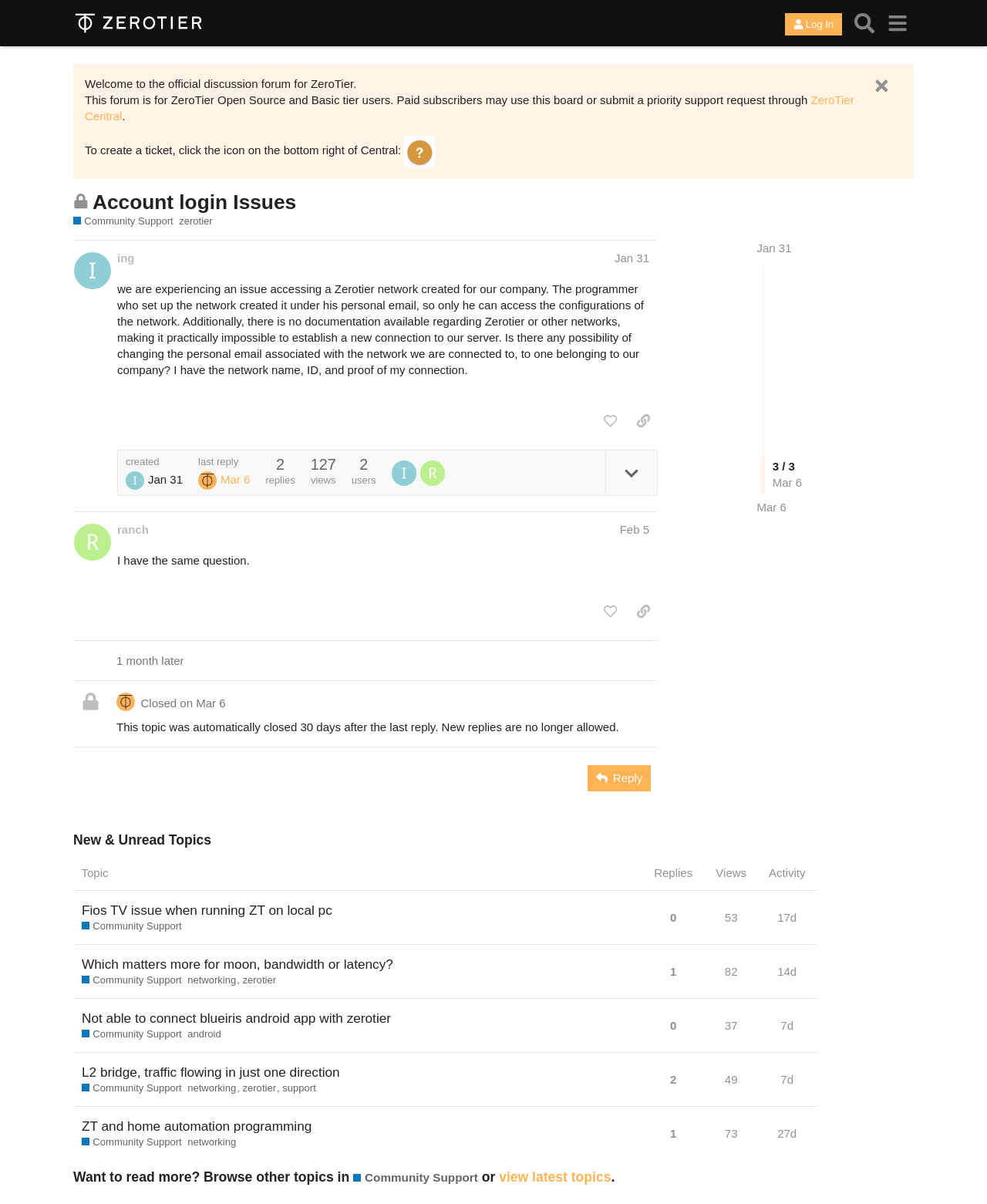Construct a thorough caption encompassing all aspects of the webpage.

This webpage is a discussion forum for ZeroTier, a networking platform. At the top, there is a header section with a logo and a search bar. Below the header, there is a main content area with a welcome message and a brief introduction to the forum.

The main content area is divided into several sections. The first section is a topic thread with three posts. The first post, made by "ing" on January 31, describes an issue with accessing a ZeroTier network created for their company. The post has several buttons, including "like this post" and "copy a link to this post to clipboard". Below the post, there is a section showing the number of replies, views, and users.

The second post, made by "ranch" on February 5, is a response to the first post, stating that they have the same question. The third post, made by "system" on March 6, announces that the topic is closed and no longer accepts new replies.

To the right of the topic thread, there is a sidebar with a section titled "New & Unread Topics". This section has a table with columns for topic titles, replies, views, and activity. There is one row in the table, showing a topic titled "Fios TV issue when running ZT on local pc" with links to the topic and the "Community Support" category.

At the bottom of the page, there is a button to reply to the topic.